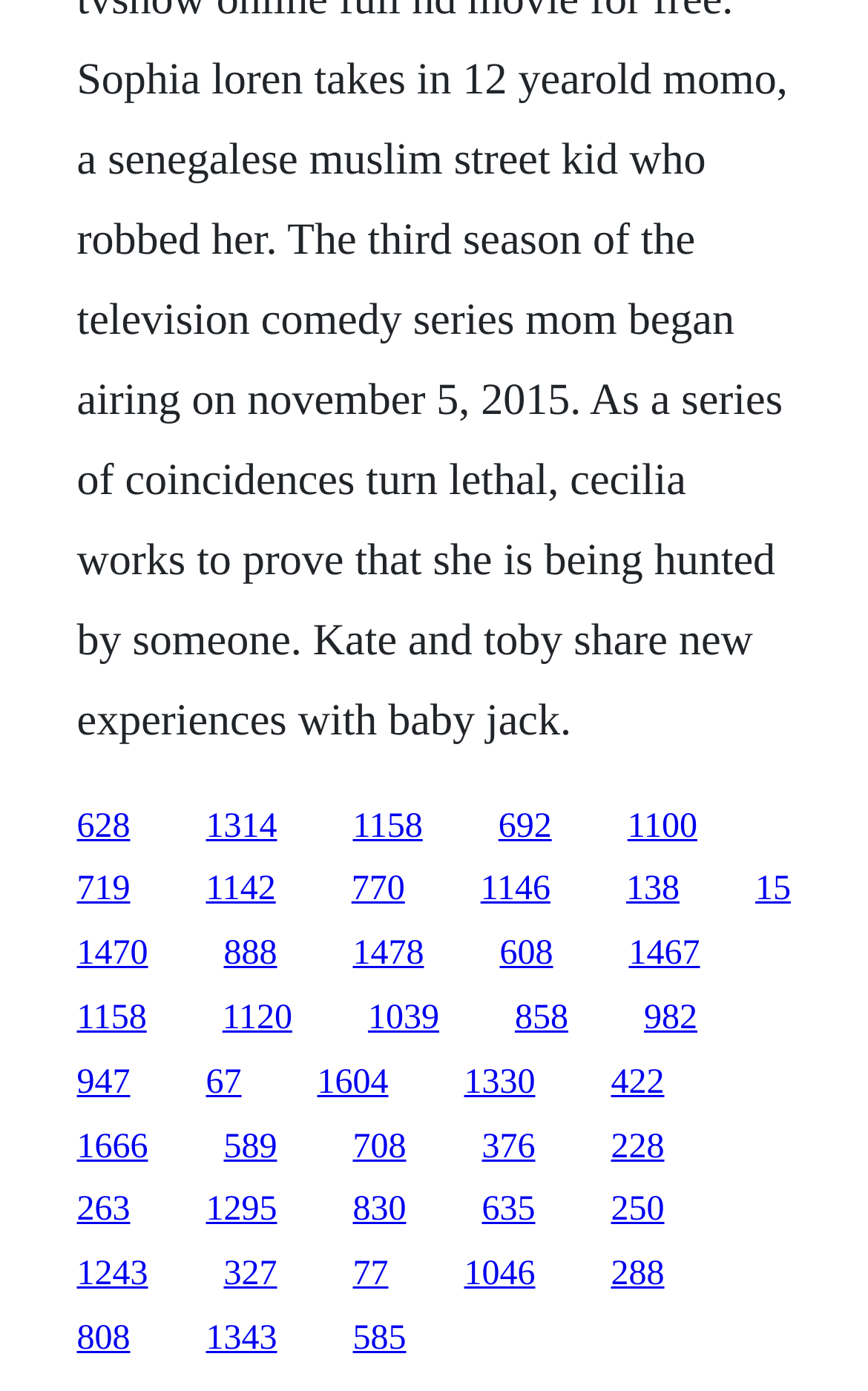What is the vertical position of the first link?
Answer with a single word or phrase, using the screenshot for reference.

0.58